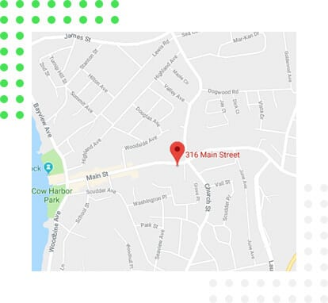What is the background design of the map?
Provide a well-explained and detailed answer to the question.

The map background is designed to be light and inconspicuous, which enhances the readability of the map and allows the user to focus on the location of the Northport Law Office.